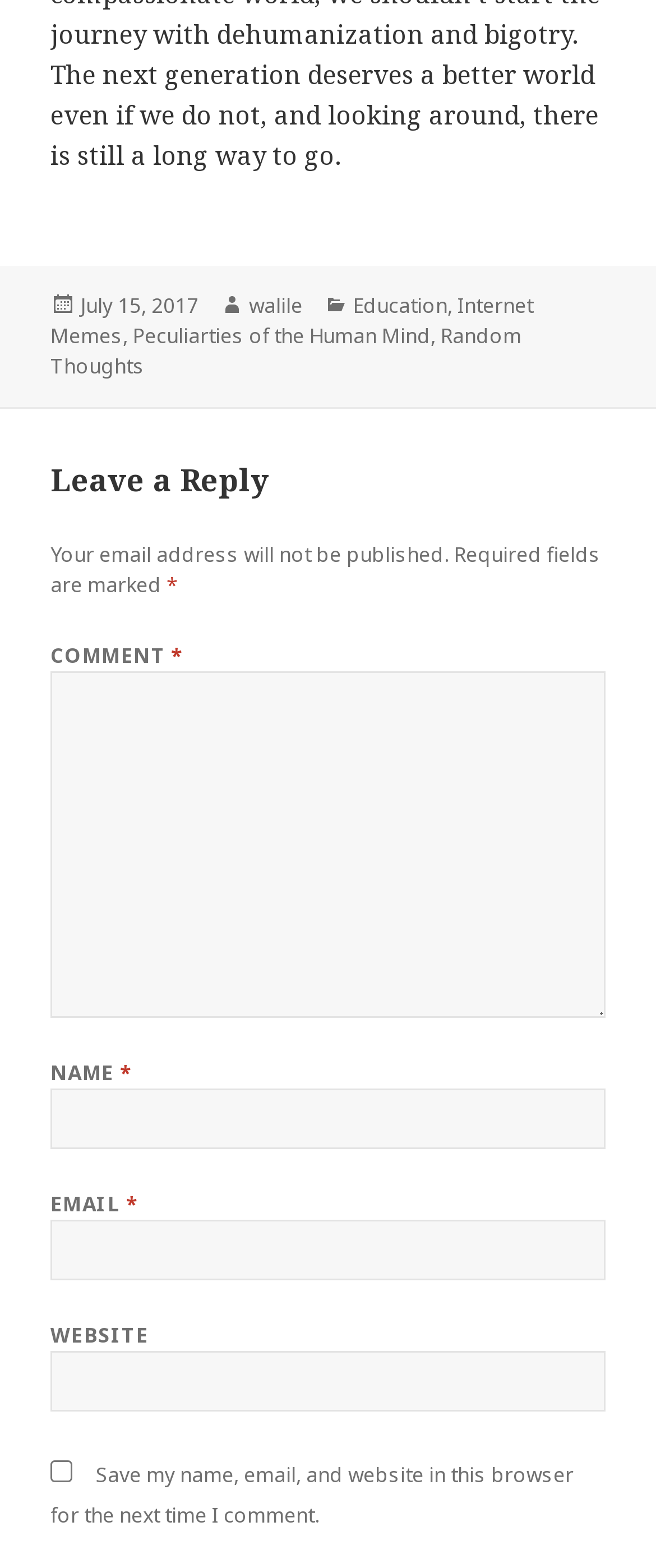Please specify the bounding box coordinates of the area that should be clicked to accomplish the following instruction: "Leave a comment". The coordinates should consist of four float numbers between 0 and 1, i.e., [left, top, right, bottom].

[0.077, 0.292, 0.923, 0.318]